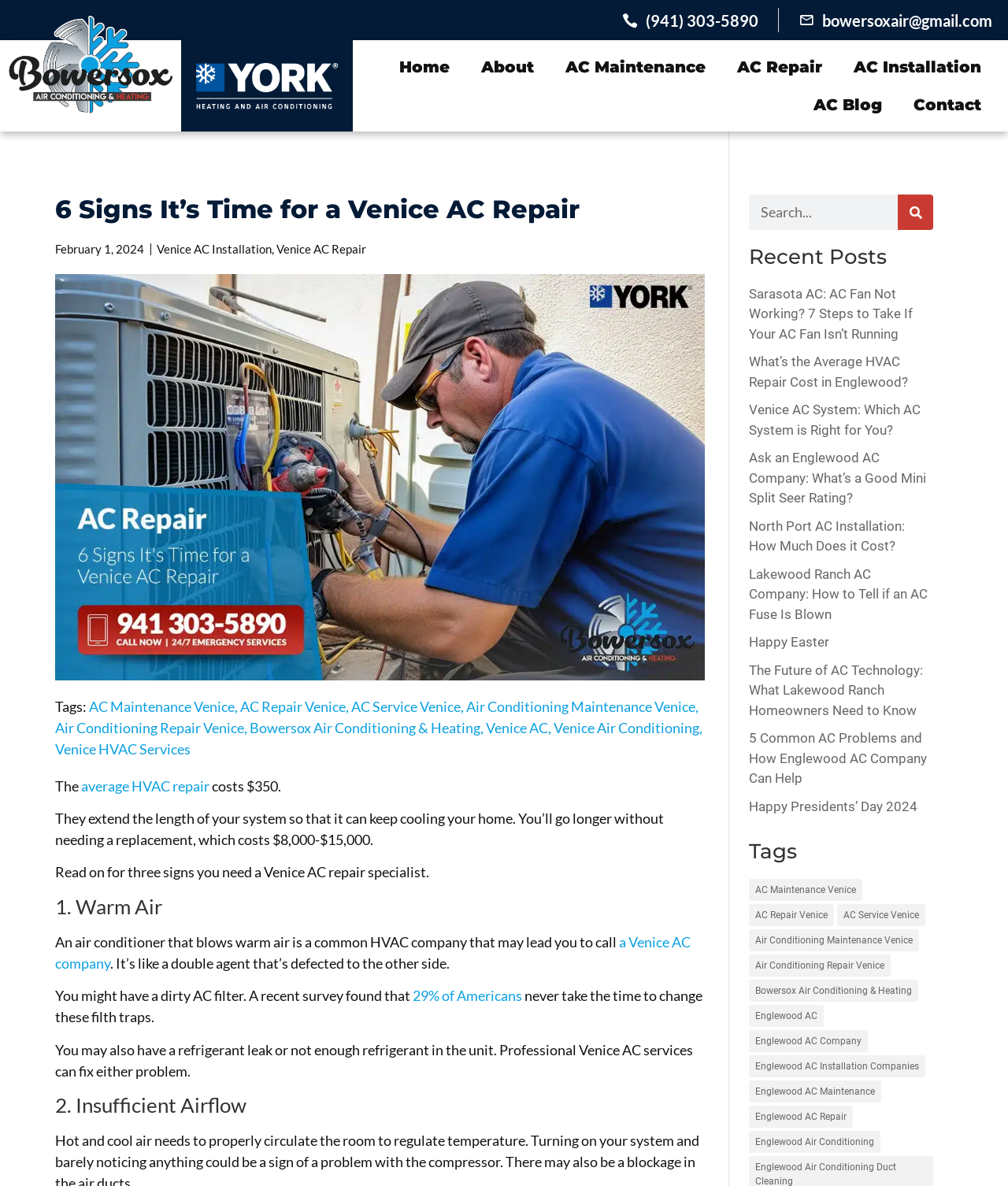Highlight the bounding box coordinates of the element that should be clicked to carry out the following instruction: "Search for something". The coordinates must be given as four float numbers ranging from 0 to 1, i.e., [left, top, right, bottom].

[0.743, 0.164, 0.926, 0.194]